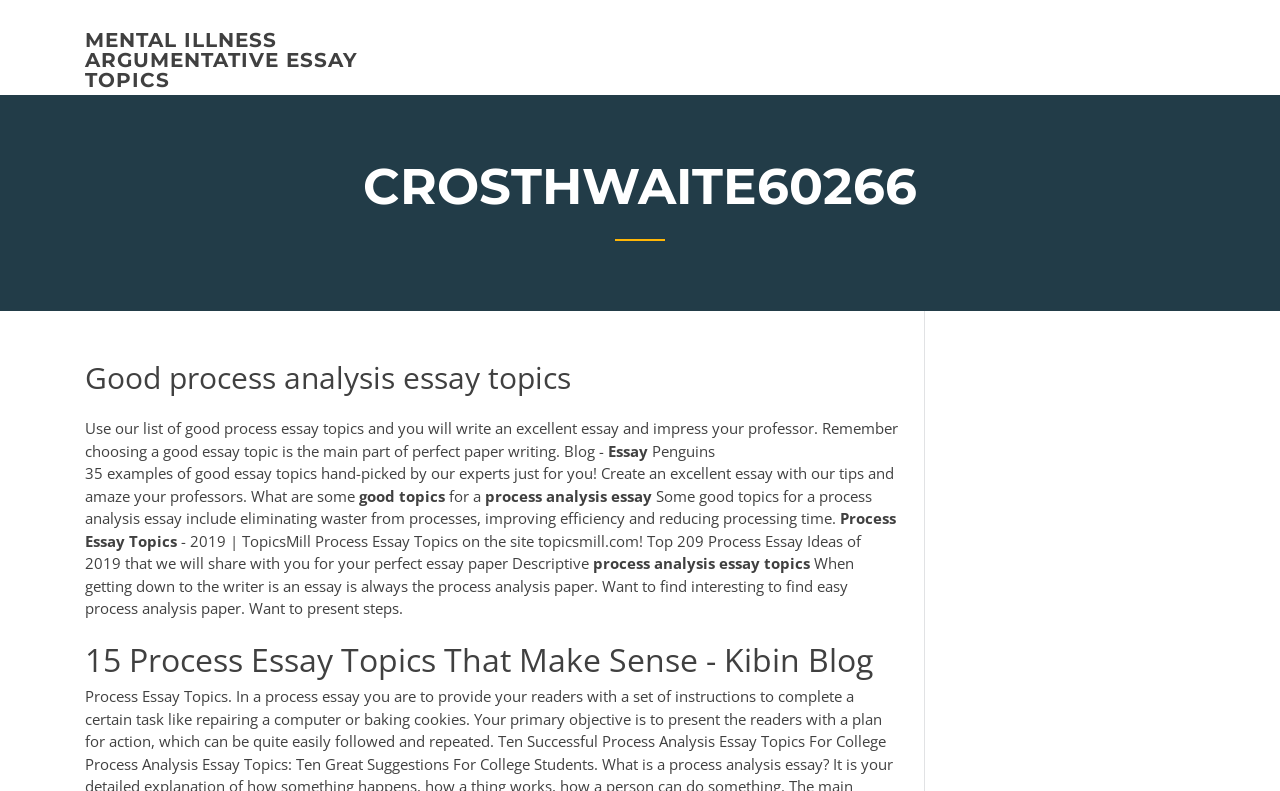Carefully examine the image and provide an in-depth answer to the question: What is the name of the blog mentioned on this webpage?

I found a heading element that says '15 Process Essay Topics That Make Sense - Kibin Blog'. This indicates that the name of the blog mentioned on this webpage is Kibin Blog.